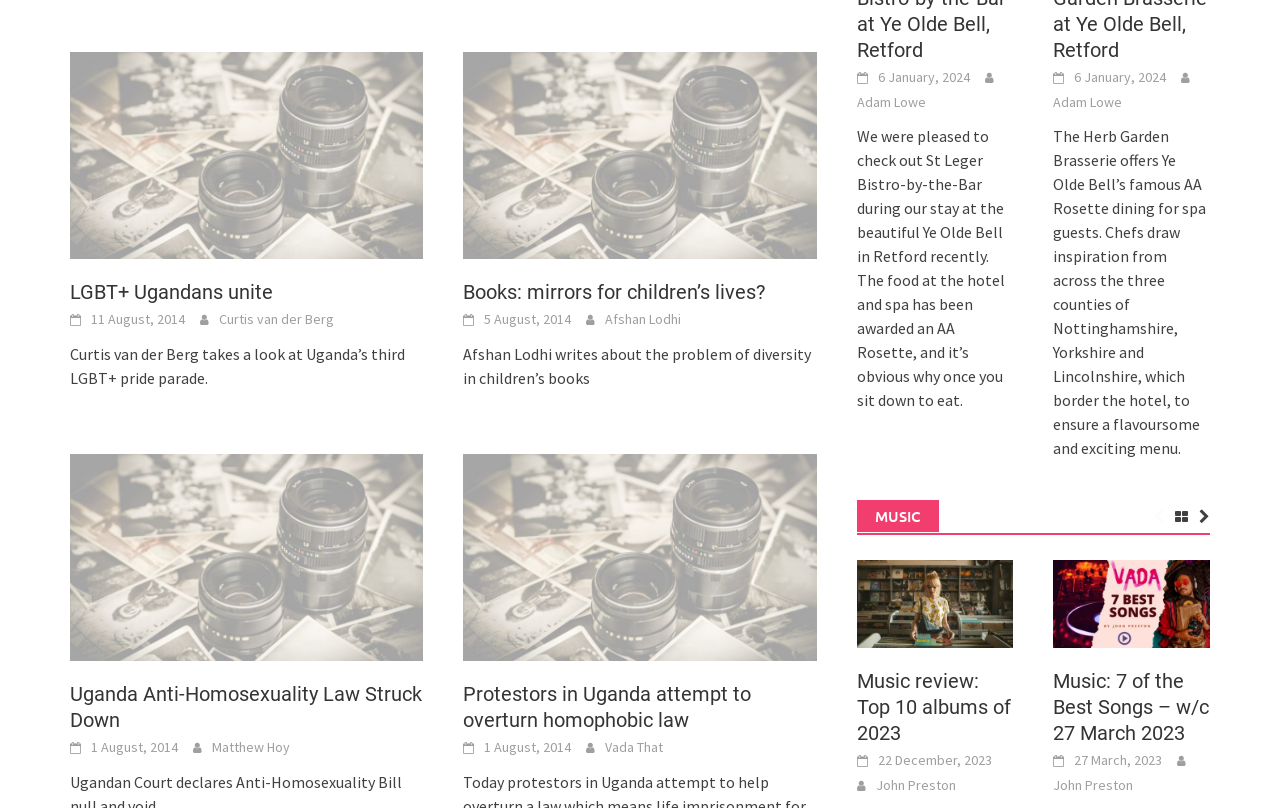Respond to the question below with a single word or phrase:
How many articles are on this webpage?

8